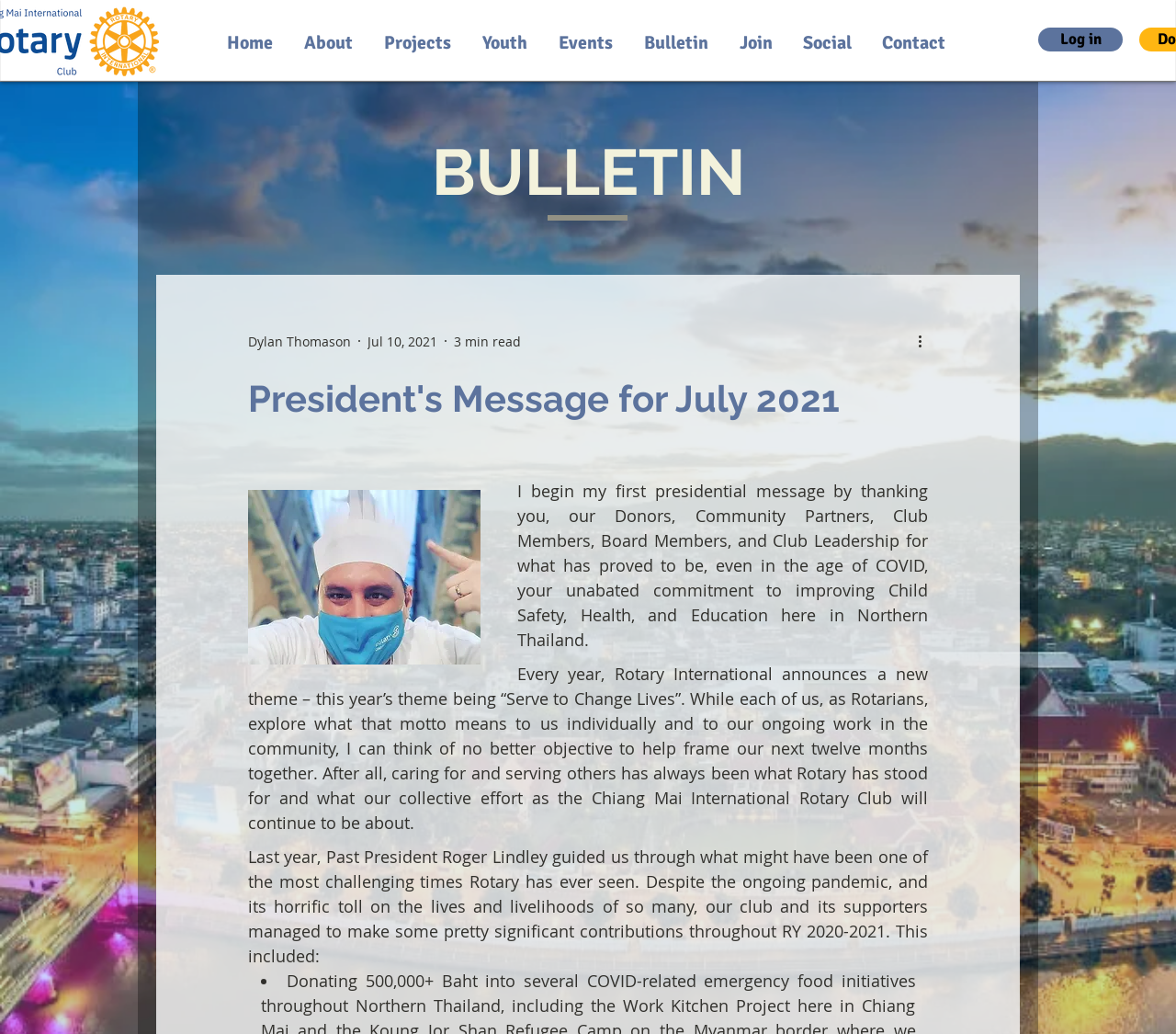What is the name of the past president mentioned in the bulletin?
Refer to the image and offer an in-depth and detailed answer to the question.

I found the answer by reading the StaticText element with the text 'Last year, Past President Roger Lindley guided us through what might have been one of the most challenging times Rotary has ever seen'.